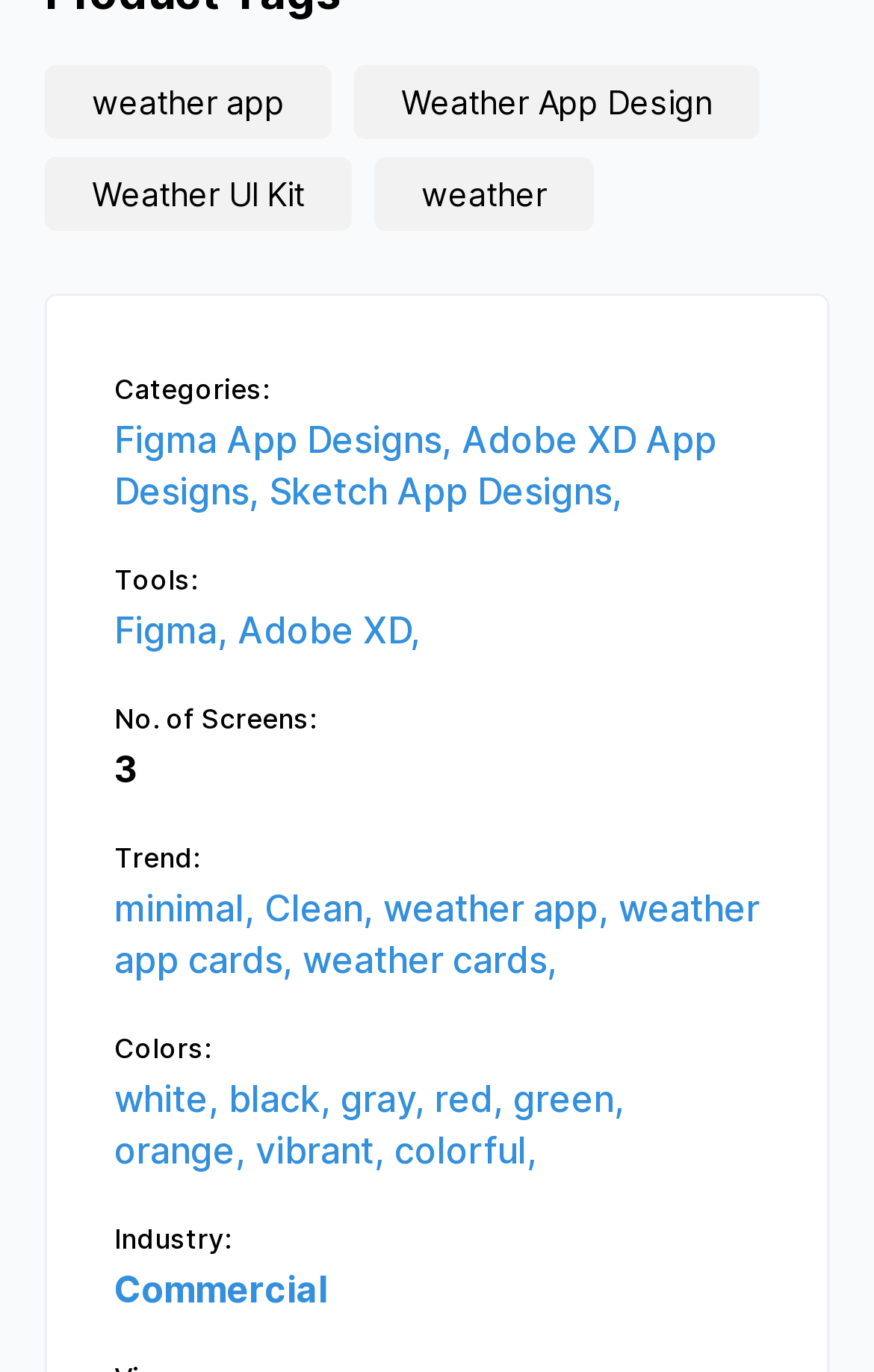Please locate the bounding box coordinates of the region I need to click to follow this instruction: "explore weather UI kit".

[0.051, 0.114, 0.403, 0.168]